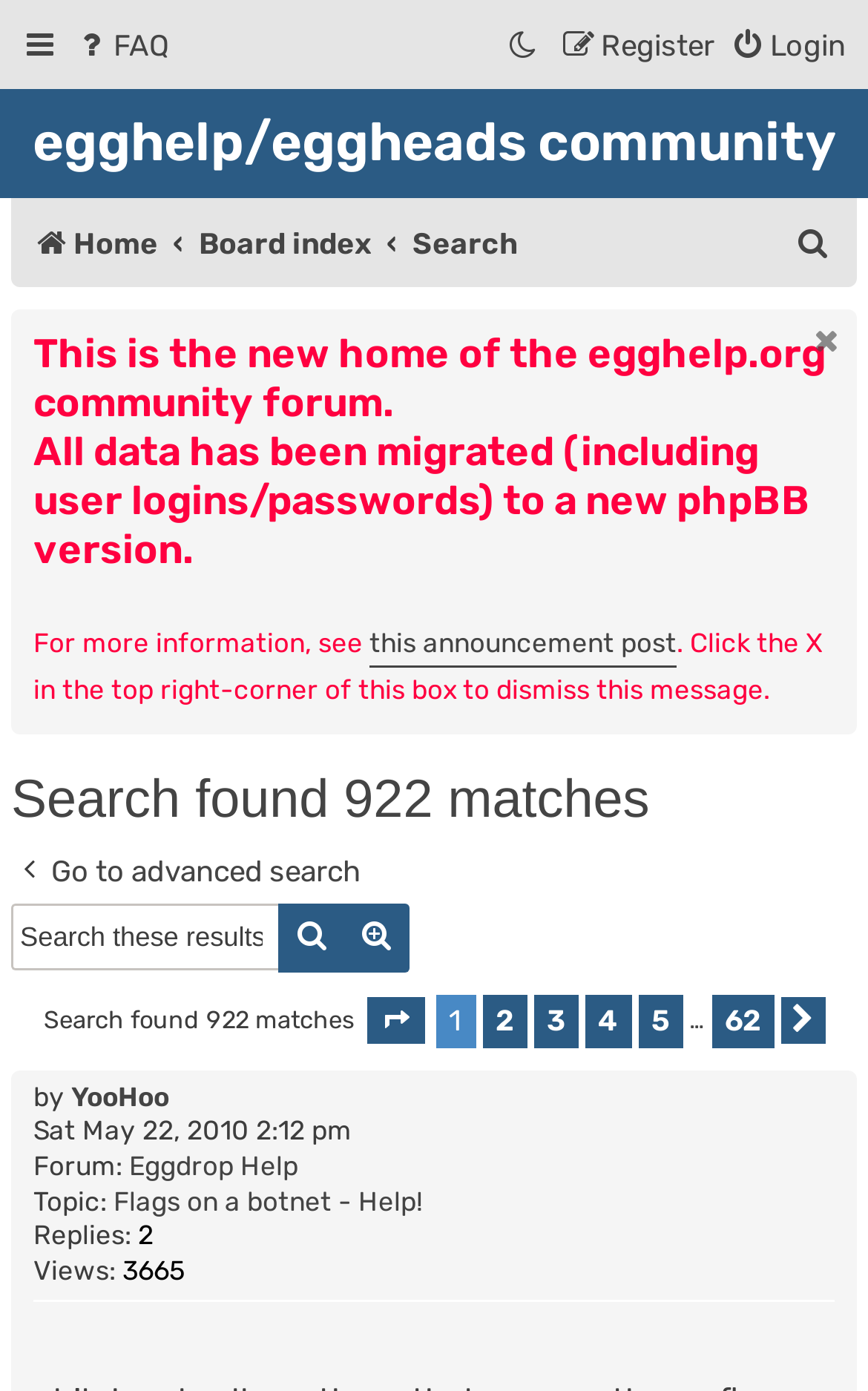Please identify the bounding box coordinates of the clickable region that I should interact with to perform the following instruction: "Learn about Hollow glass microspheres". The coordinates should be expressed as four float numbers between 0 and 1, i.e., [left, top, right, bottom].

None